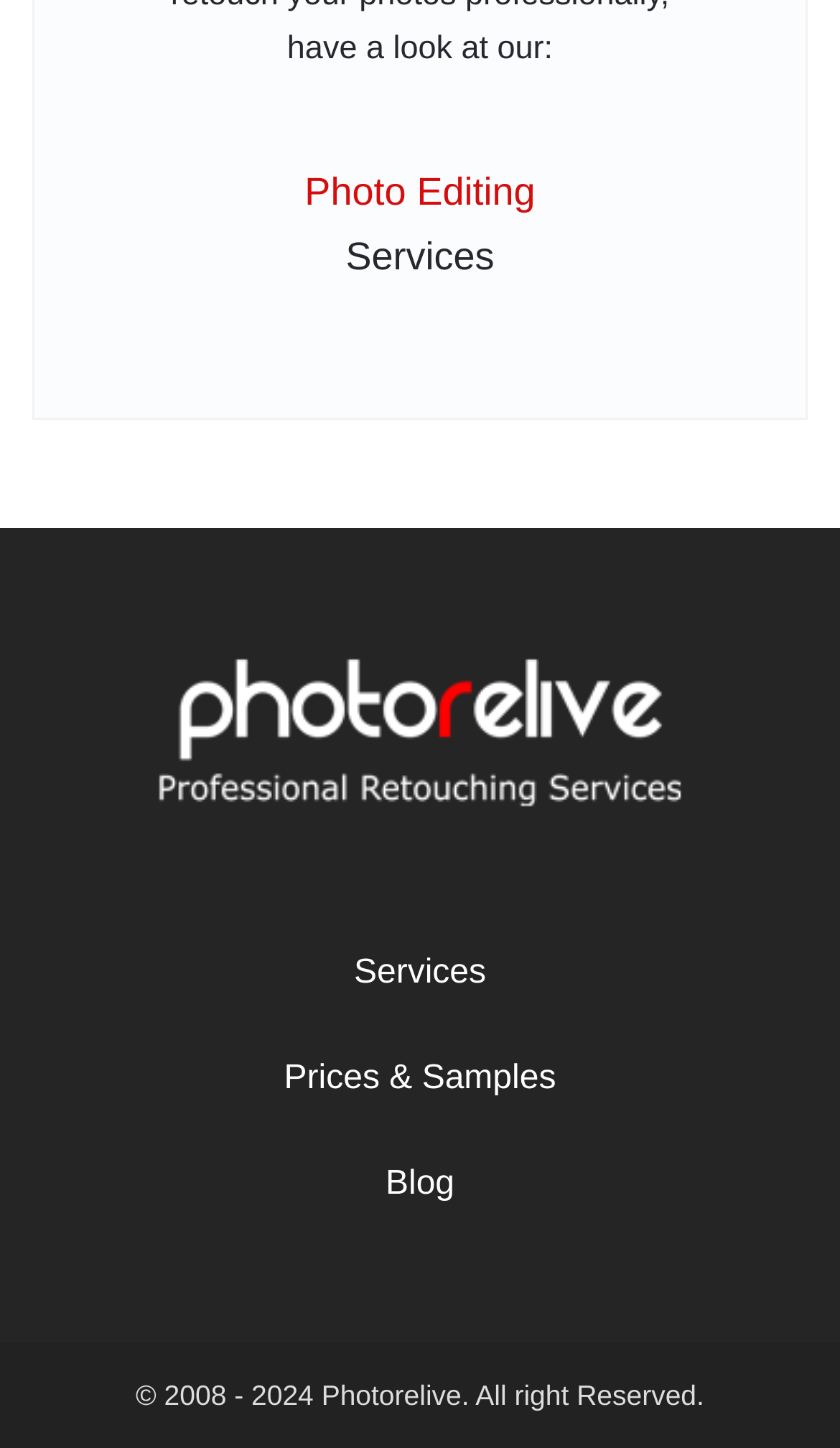Respond concisely with one word or phrase to the following query:
How many images are there on the webpage?

1